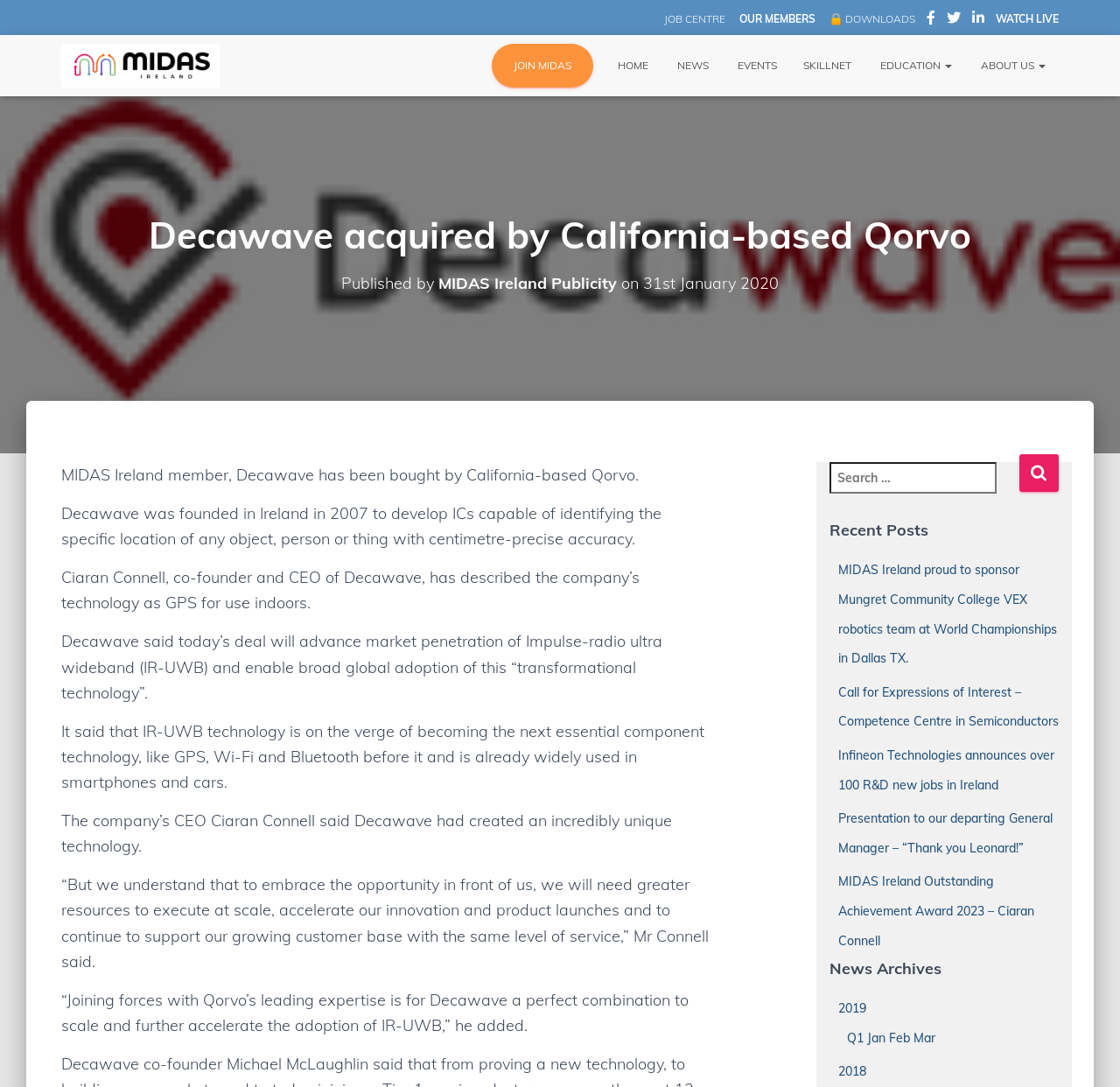Please identify the bounding box coordinates of the area that needs to be clicked to fulfill the following instruction: "Read about Decawave acquired by California-based Qorvo."

[0.131, 0.193, 0.869, 0.241]